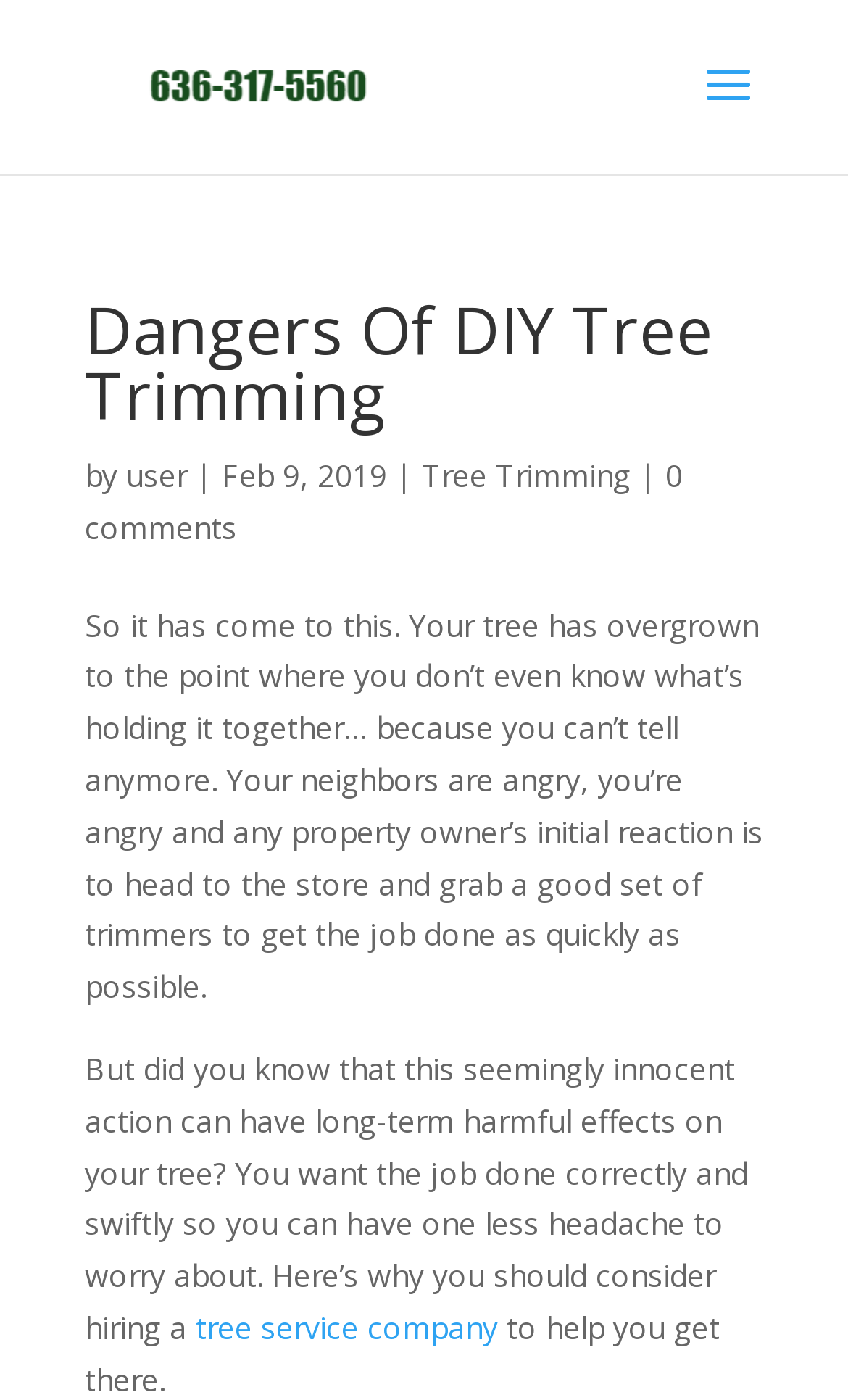Provide a thorough summary of the webpage.

The webpage is about the dangers of DIY tree trimming, specifically in Arnold, Missouri. At the top left, there is a link to "Tree Service Jefferson County" accompanied by an image with the same name. Below this, there is a search bar that spans almost the entire width of the page. 

The main content of the page is divided into sections. The first section has a heading "Dangers Of DIY Tree Trimming" followed by the author's name and the date "Feb 9, 2019". There is also a link to "Tree Trimming" and another link to "0 comments" on the right side of this section.

The main article starts below this section, with a long paragraph of text that describes the situation of an overgrown tree and the temptation to trim it oneself. This paragraph is followed by another one that explains the potential long-term harmful effects of DIY tree trimming and recommends hiring a professional tree service company. There is a link to "tree service company" within this paragraph.

Overall, the webpage has a simple layout with a focus on the main article, which provides information and advice on tree trimming.